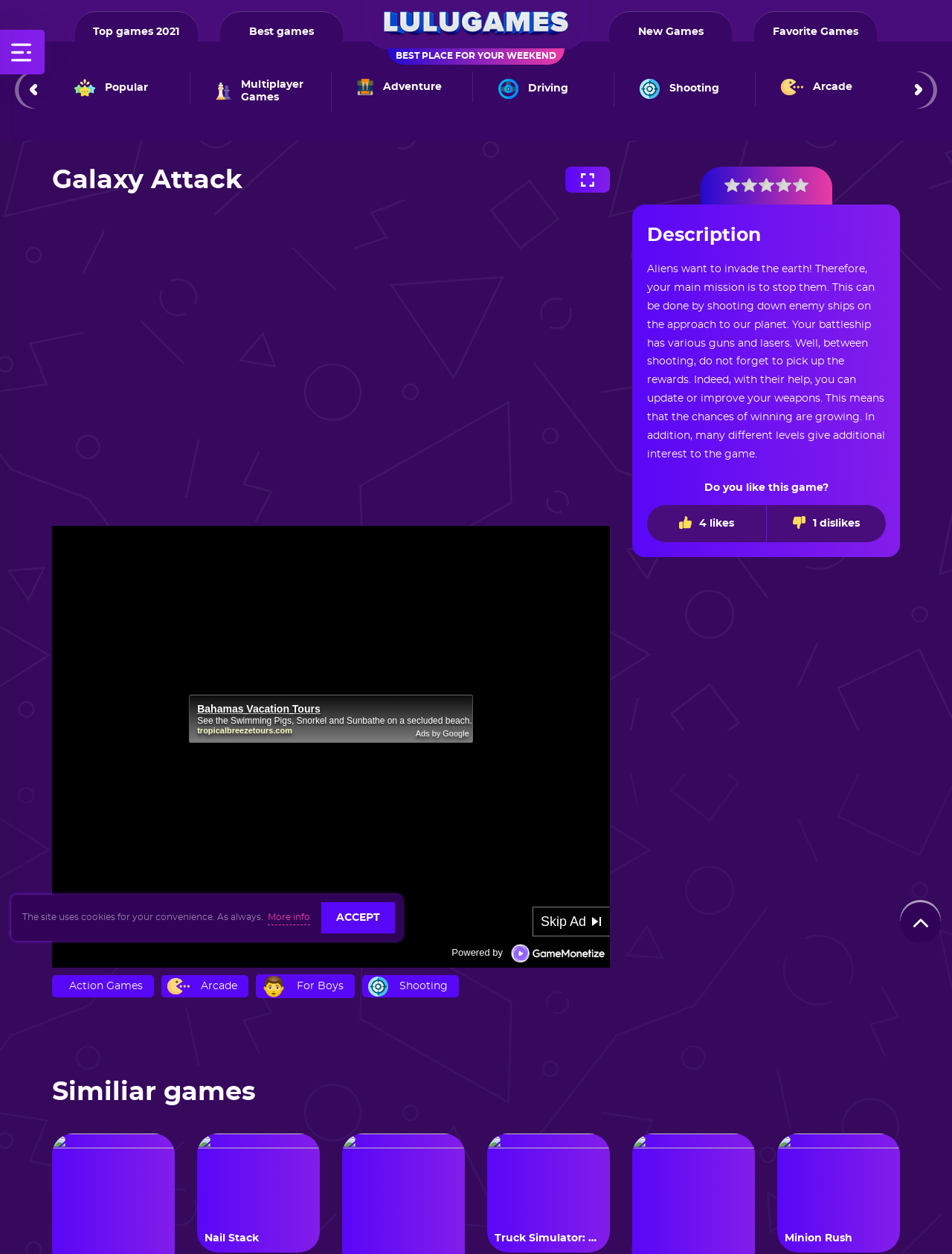How many likes does the game have?
From the image, respond with a single word or phrase.

4